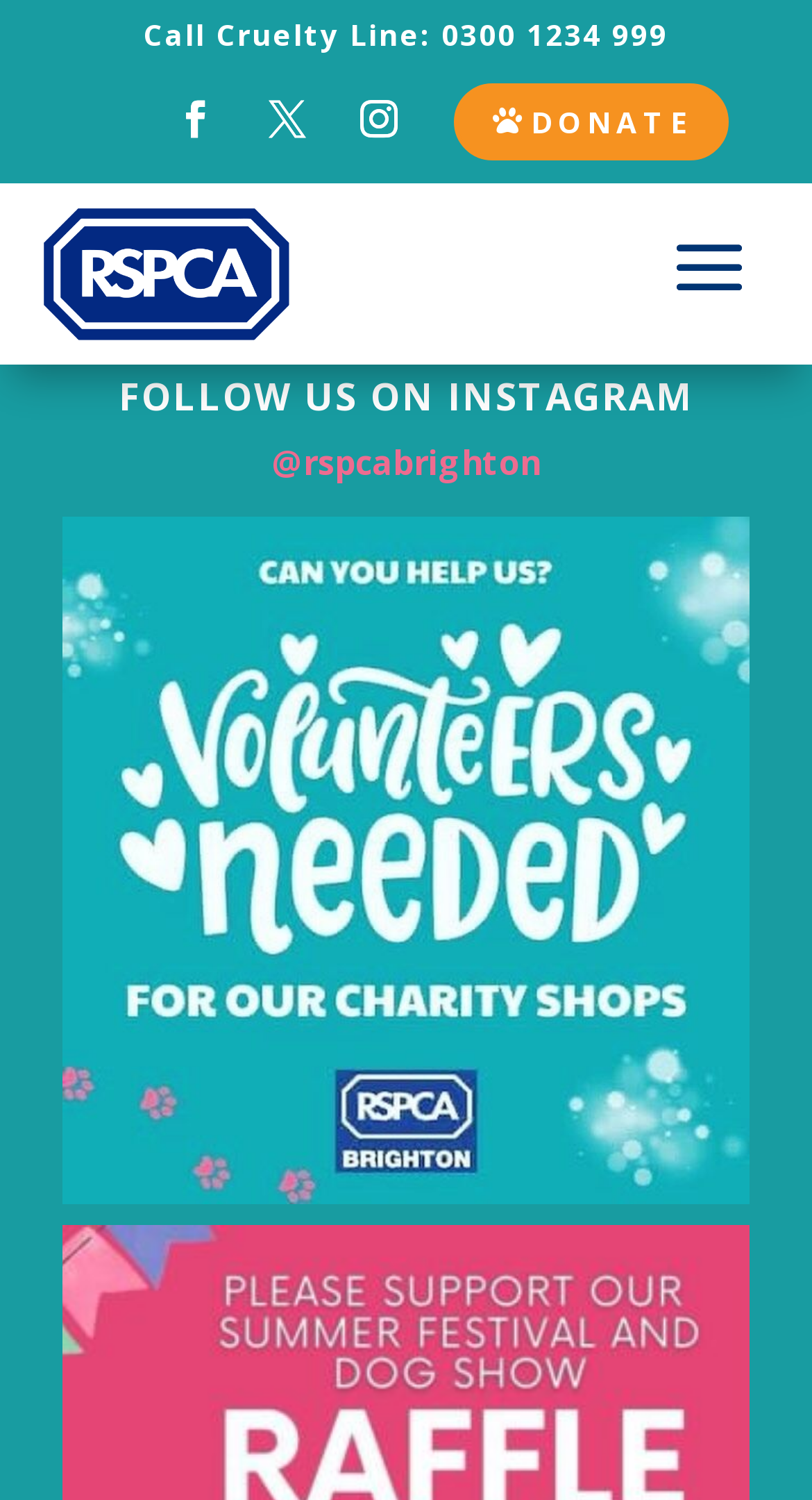Use one word or a short phrase to answer the question provided: 
What is the phone number to report cruelty?

0300 1234 999